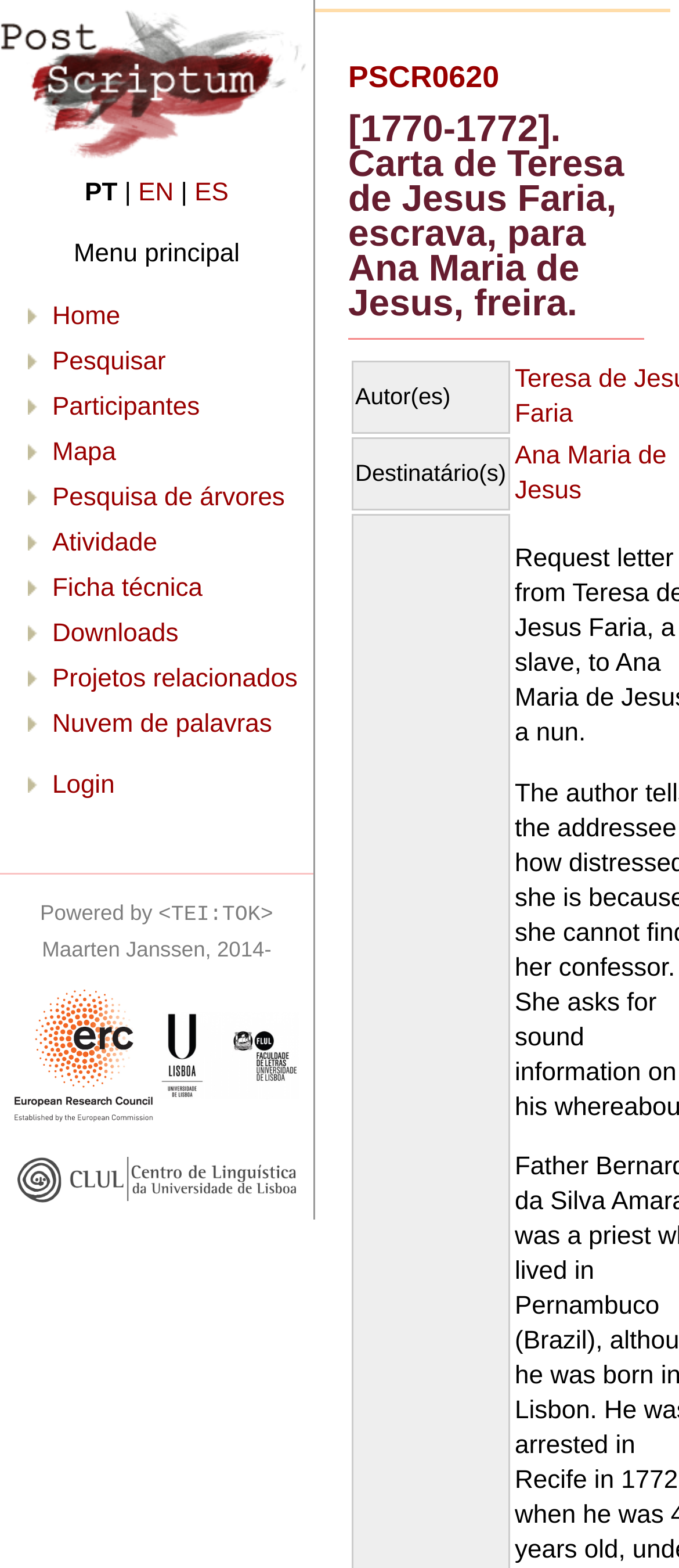Select the bounding box coordinates of the element I need to click to carry out the following instruction: "Search for trees".

[0.077, 0.308, 0.42, 0.326]